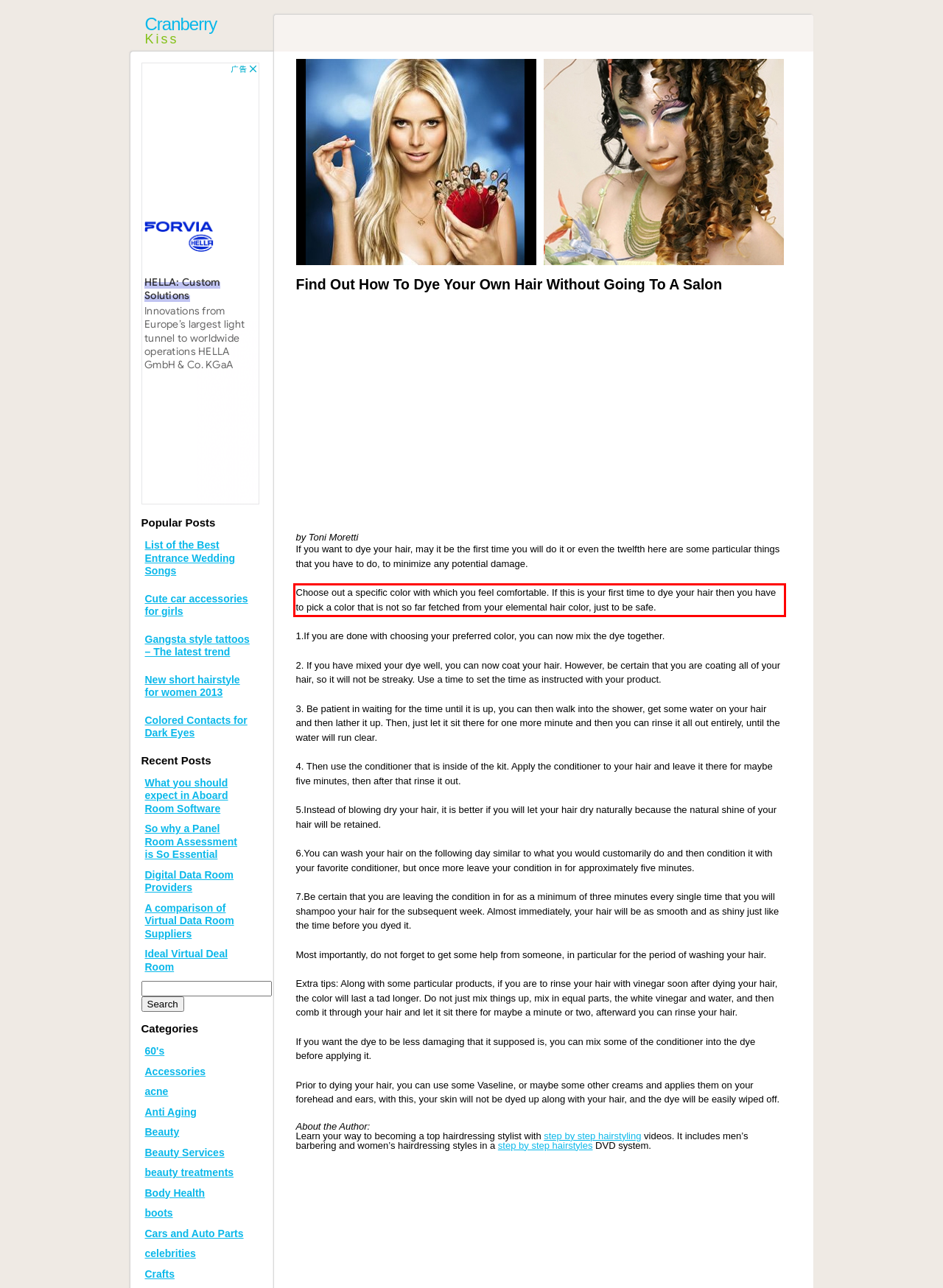Observe the screenshot of the webpage that includes a red rectangle bounding box. Conduct OCR on the content inside this red bounding box and generate the text.

Choose out a specific color with which you feel comfortable. If this is your first time to dye your hair then you have to pick a color that is not so far fetched from your elemental hair color, just to be safe.